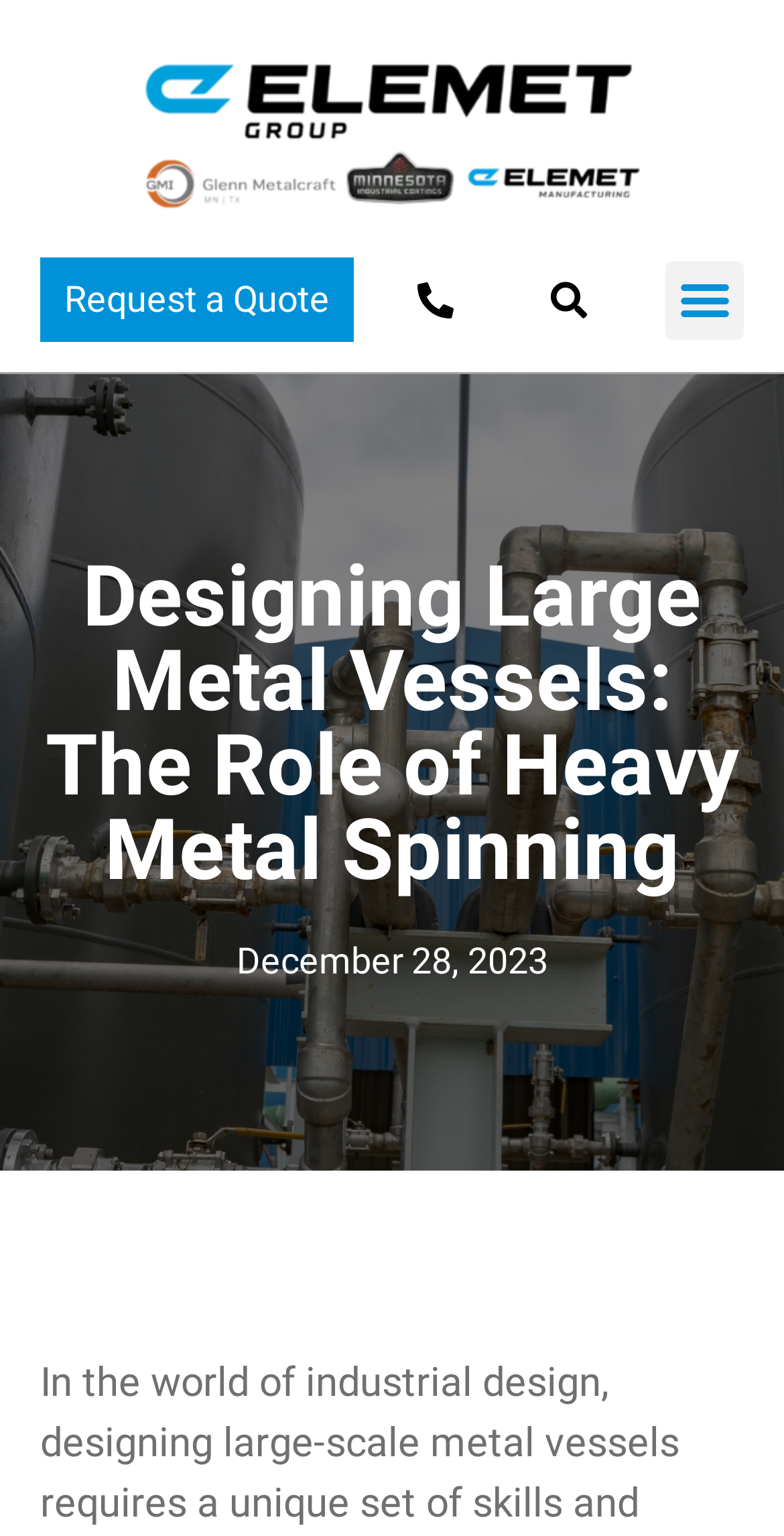Elaborate on the different components and information displayed on the webpage.

The webpage appears to be an industrial design-focused page, with a prominent heading "Designing Large Metal Vessels: The Role of Heavy Metal Spinning" situated near the top center of the page. 

Below the heading, there are three links aligned horizontally, with the first link being an empty link, followed by "Request a Quote" and then a phone number "(763) 389-5355". 

To the right of these links, there is a search bar with a "Search" button. 

At the top right corner, there is a "Menu Toggle" button. 

Further down the page, there is a timestamp "December 28, 2023" situated near the middle of the page. 

The overall content of the page seems to be related to industrial design, specifically metal vessels and pipes, as hinted by the meta description.